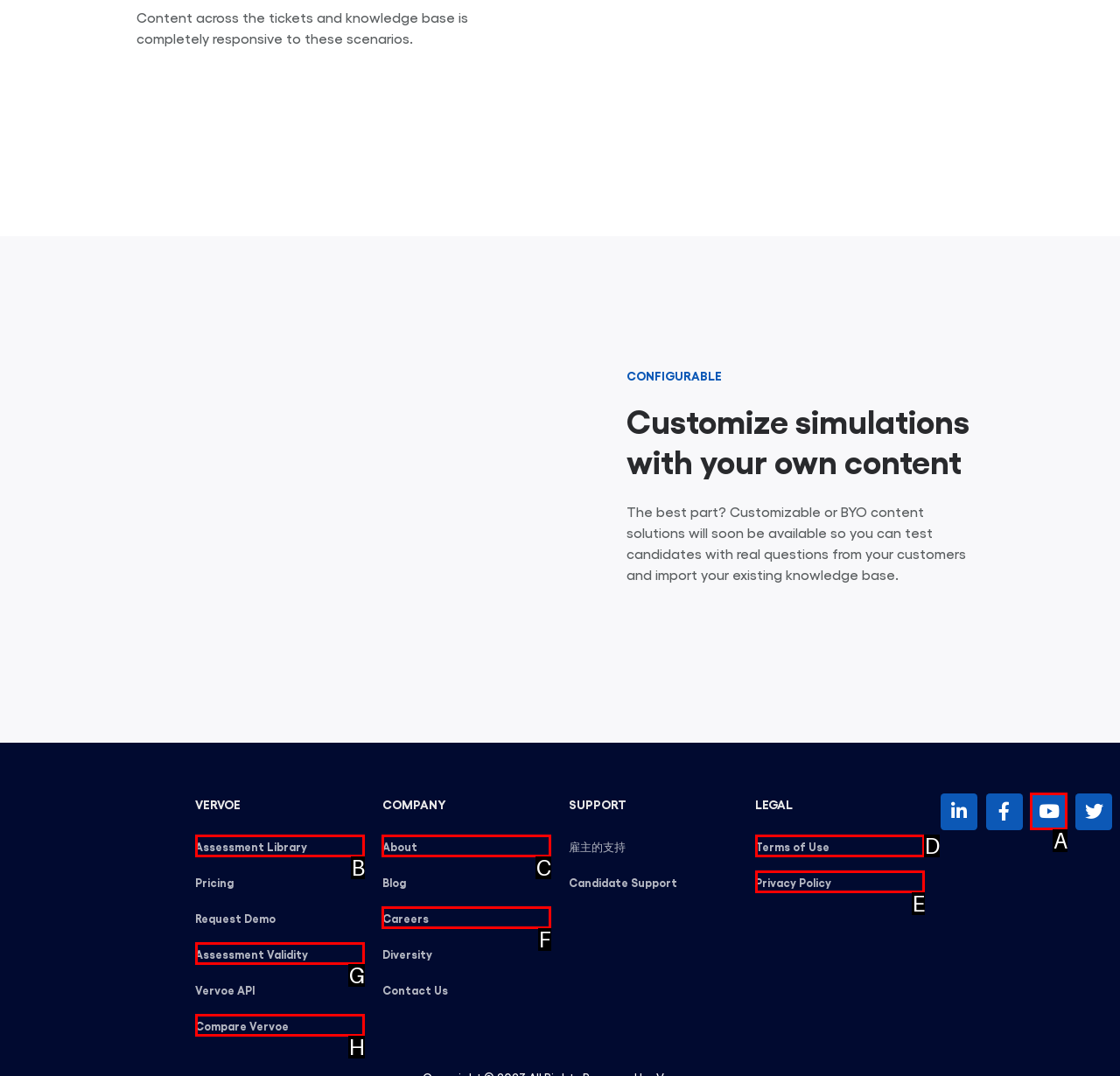Based on the description: Terms of Use, identify the matching HTML element. Reply with the letter of the correct option directly.

D